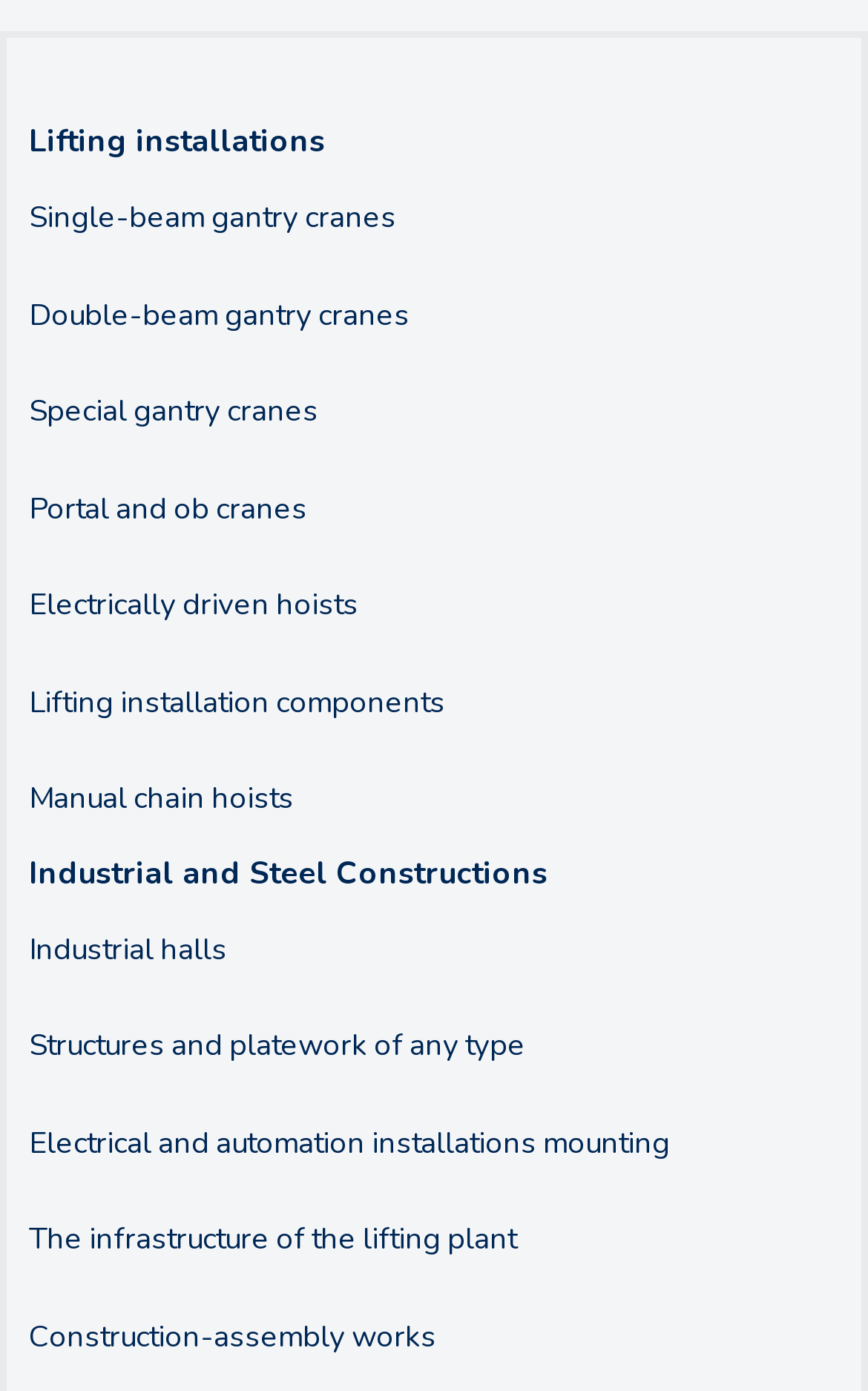Find the bounding box coordinates of the clickable area that will achieve the following instruction: "Read about Construction-assembly works".

[0.033, 0.945, 0.503, 0.976]